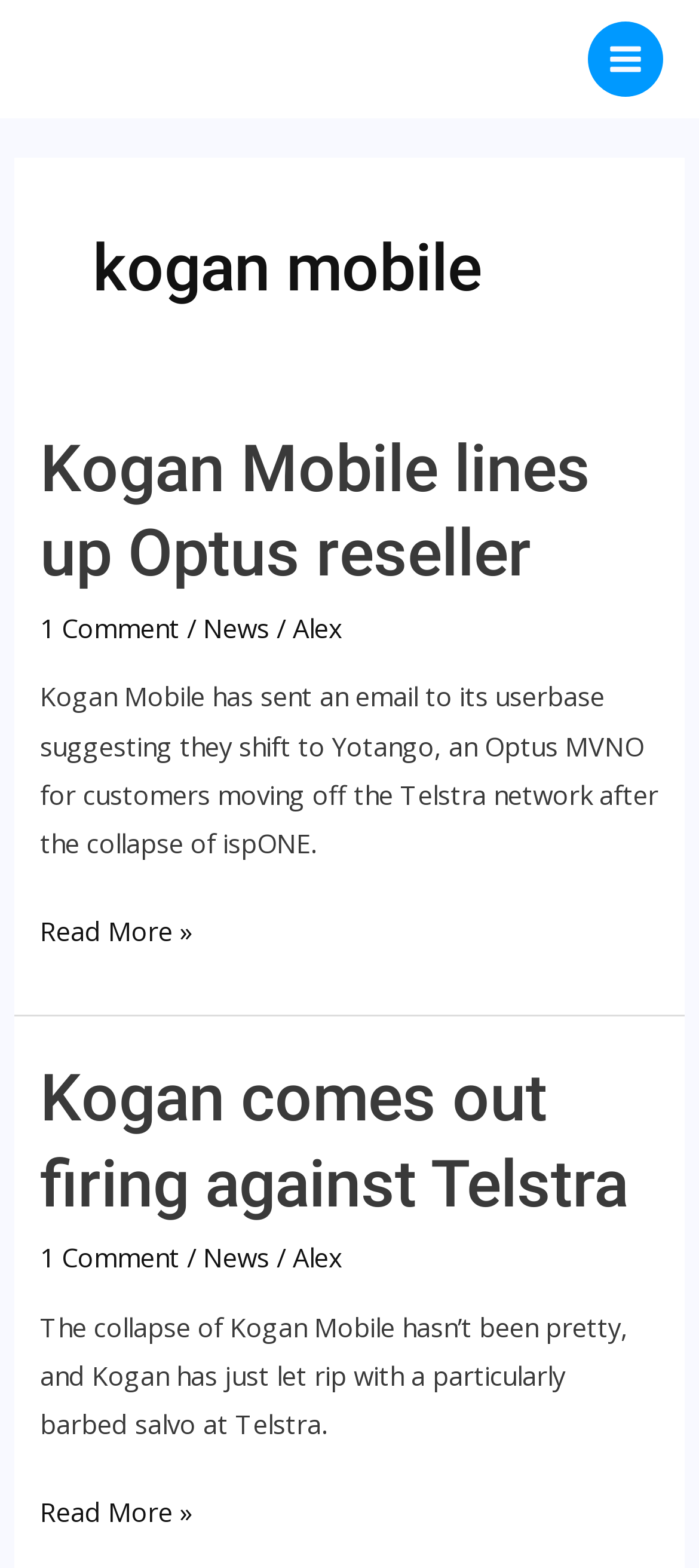Determine the bounding box coordinates of the clickable element to complete this instruction: "Read Kogan Mobile lines up Optus reseller". Provide the coordinates in the format of four float numbers between 0 and 1, [left, top, right, bottom].

[0.058, 0.274, 0.845, 0.377]